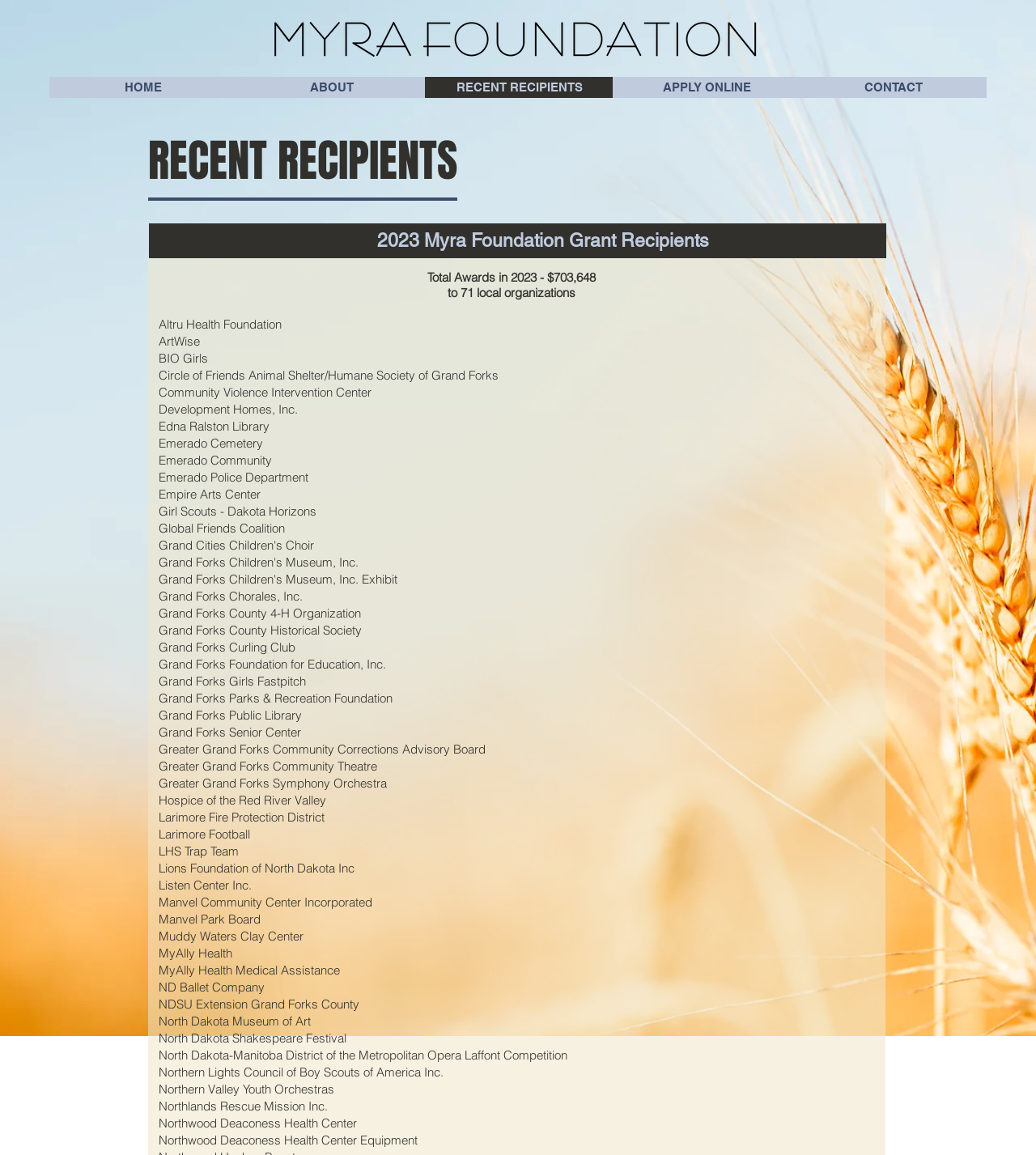How many organizations are listed on the webpage?
Based on the image, answer the question with as much detail as possible.

The answer can be found by counting the number of StaticText elements that contain the names of organizations, which is 43.